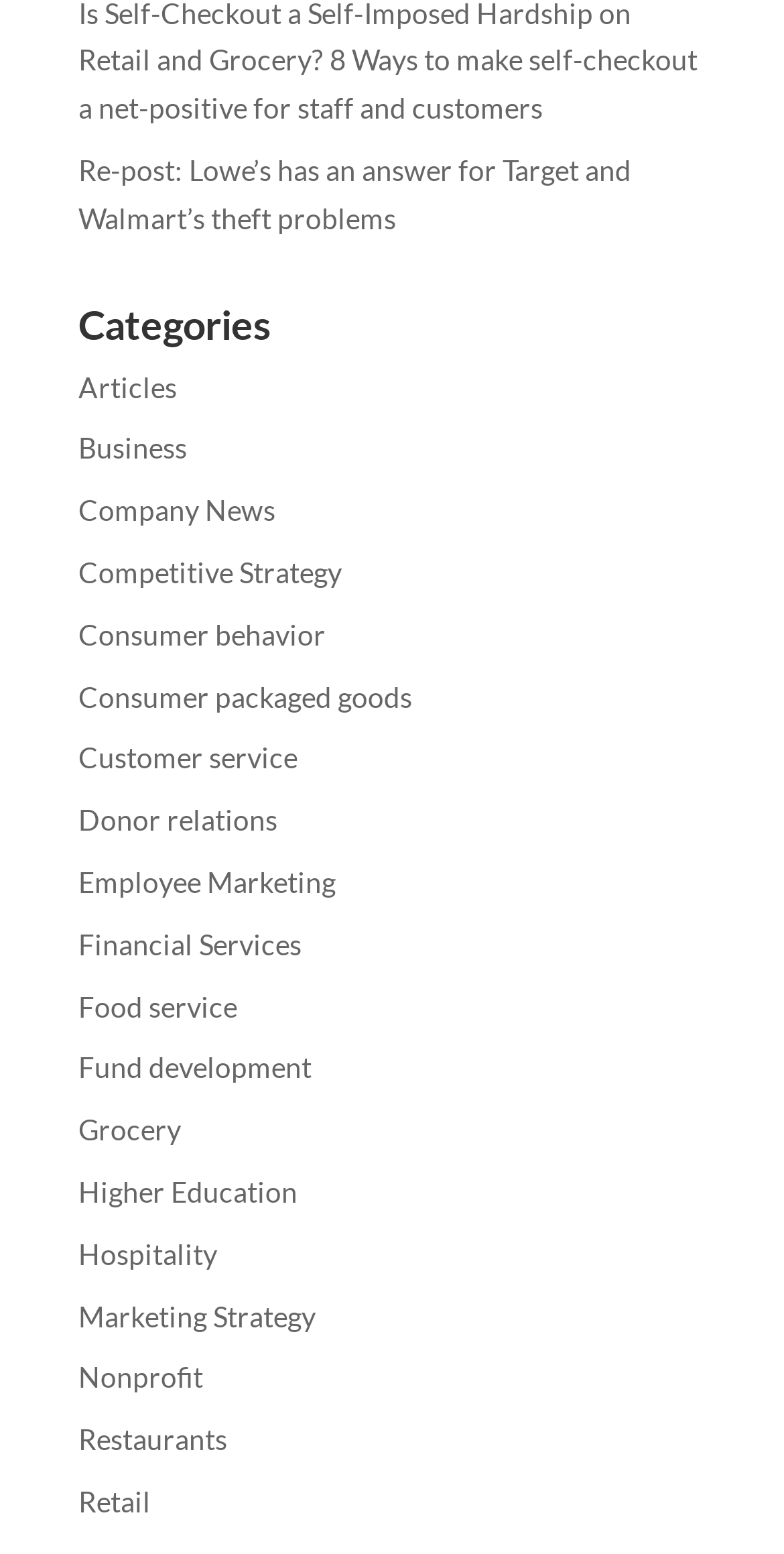Respond to the following question using a concise word or phrase: 
What is the category listed below 'Company News'?

Competitive Strategy